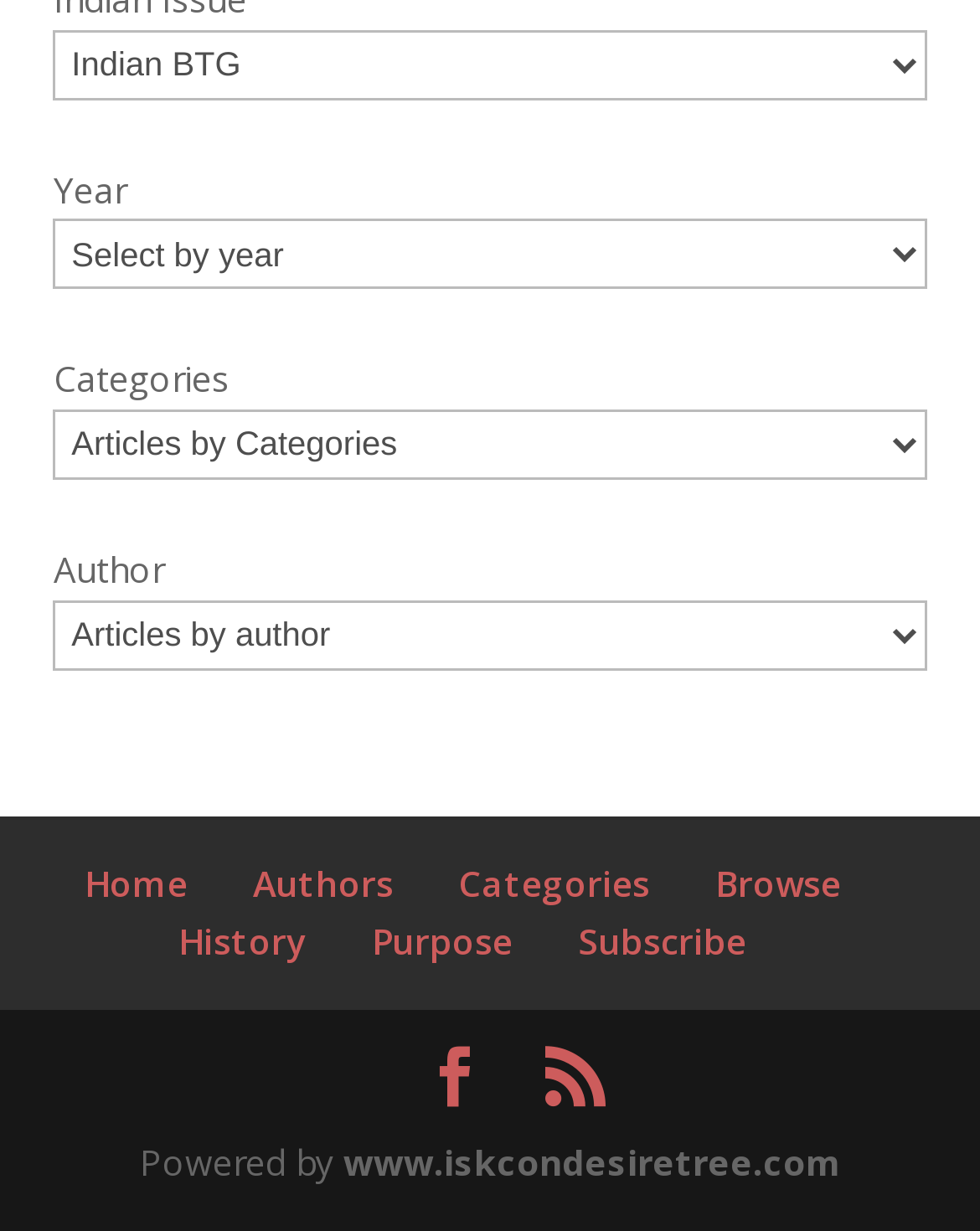Answer the following in one word or a short phrase: 
What is the vertical position of the 'Author' label?

Middle